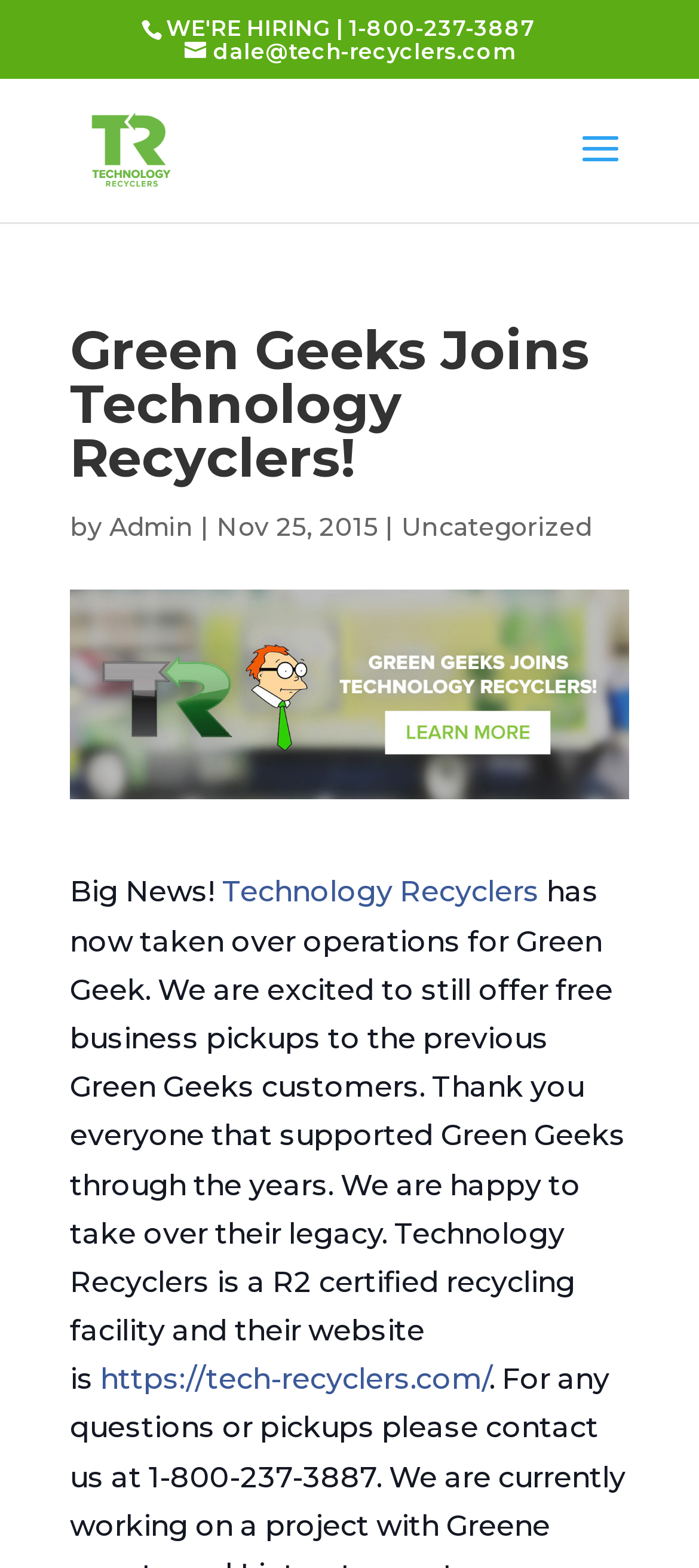Who is the author of the article?
Using the information presented in the image, please offer a detailed response to the question.

By looking at the webpage, we can see that the author of the article is mentioned as 'Admin', which is linked to the text 'by'.